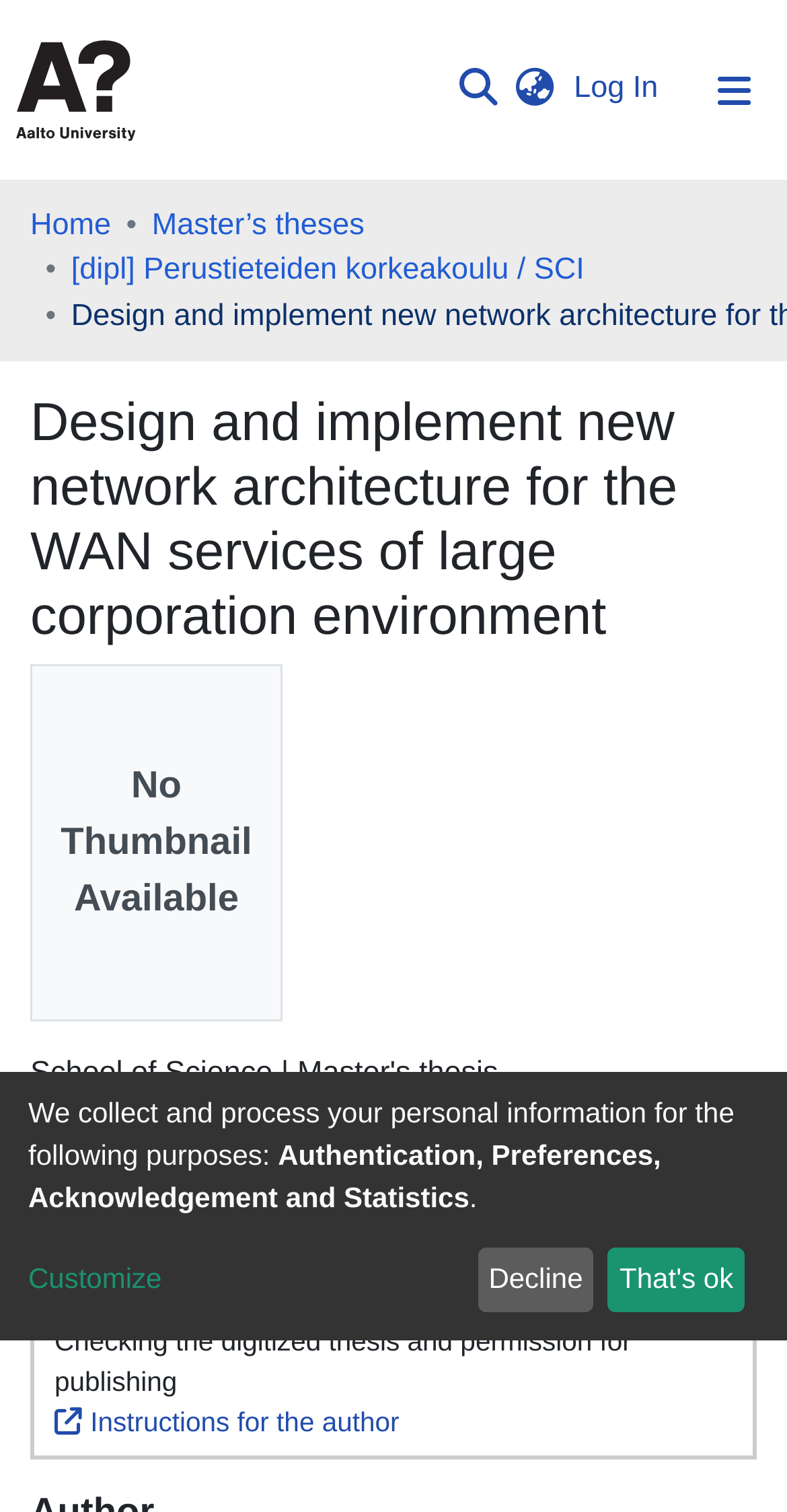Analyze the image and give a detailed response to the question:
What is the language of the webpage?

I inferred the language of the webpage by looking at the text on the webpage, which appears to be in English. Additionally, there is a language switch button at the top of the webpage, which suggests that the language can be changed, but the default language is English.